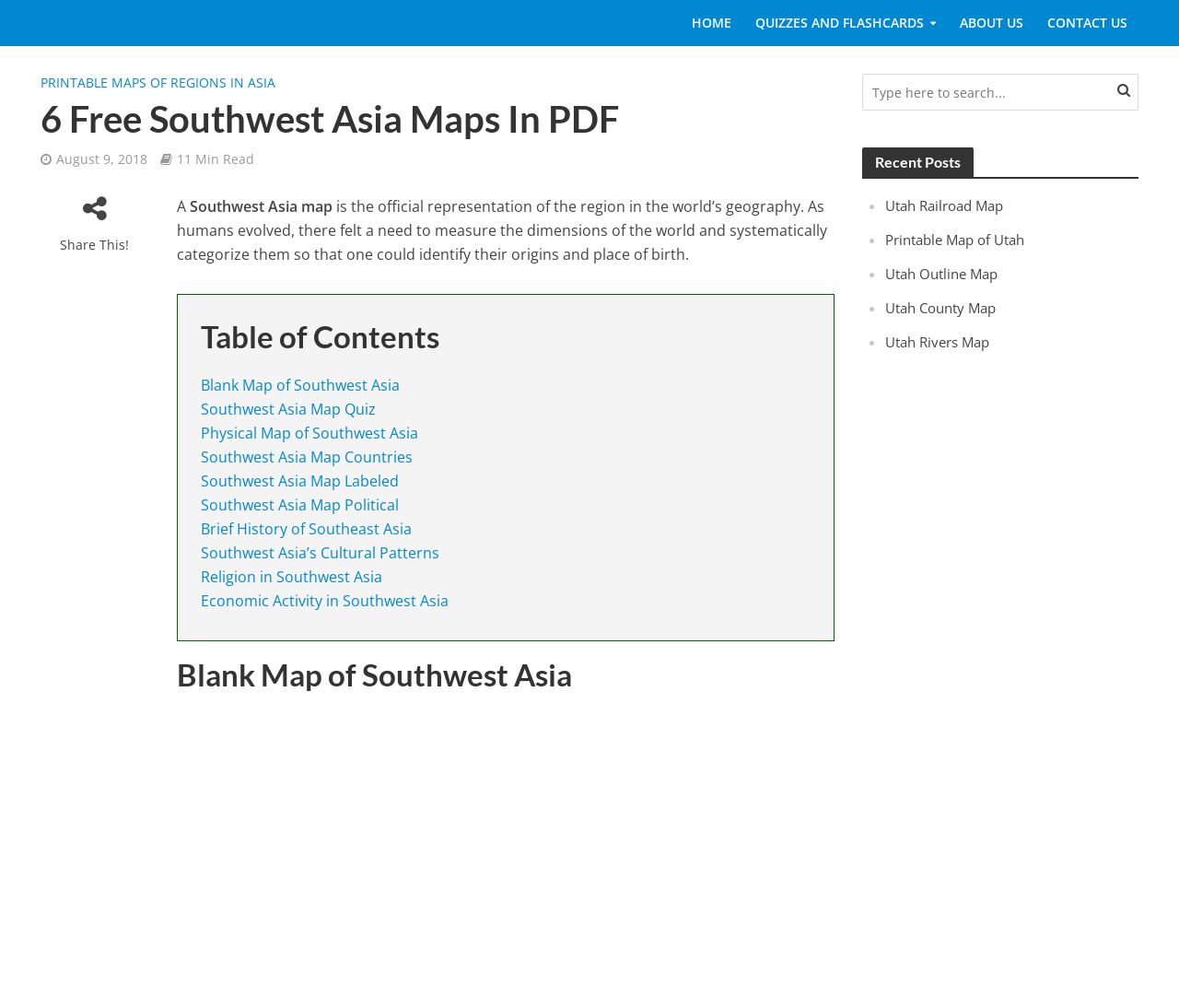Please determine the bounding box coordinates of the element's region to click for the following instruction: "Read about the brief history of Southeast Asia".

[0.171, 0.515, 0.349, 0.535]